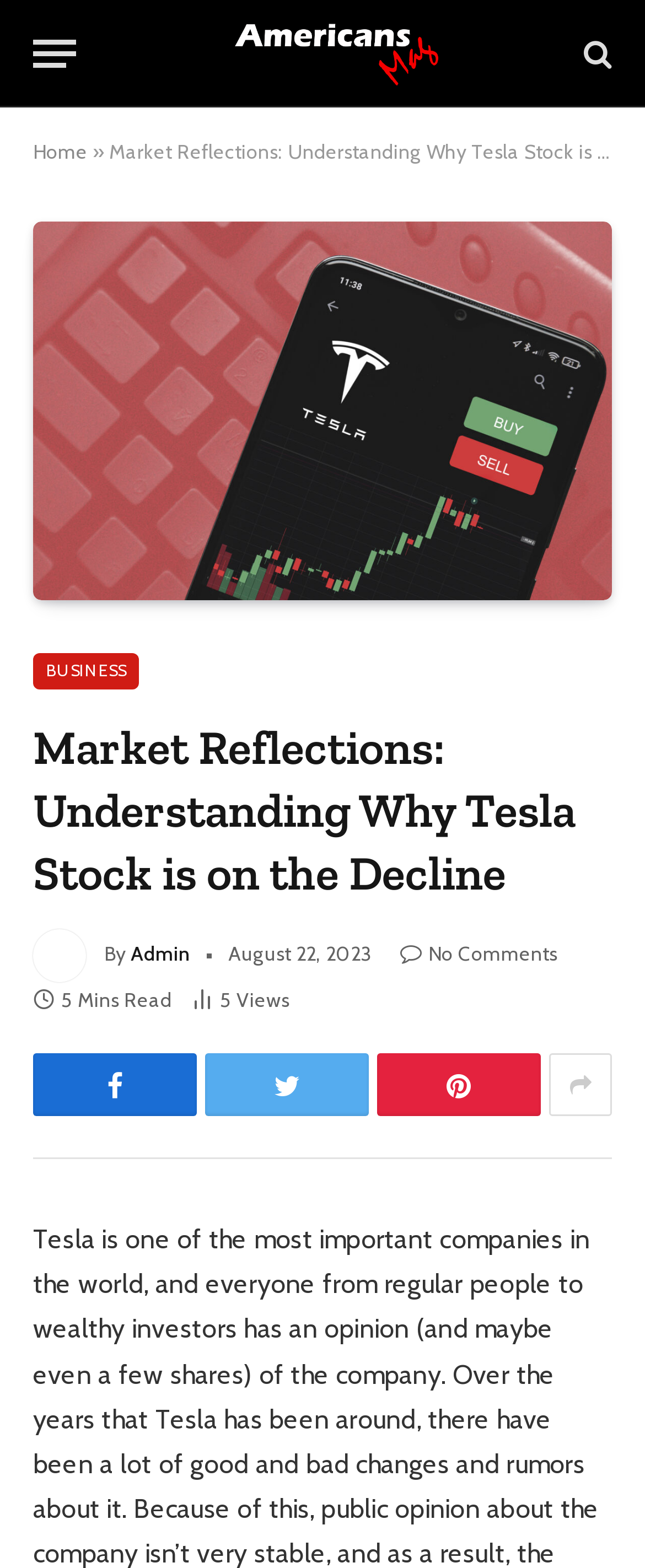Show the bounding box coordinates for the element that needs to be clicked to execute the following instruction: "Visit the americansmag homepage". Provide the coordinates in the form of four float numbers between 0 and 1, i.e., [left, top, right, bottom].

[0.195, 0.0, 0.856, 0.069]